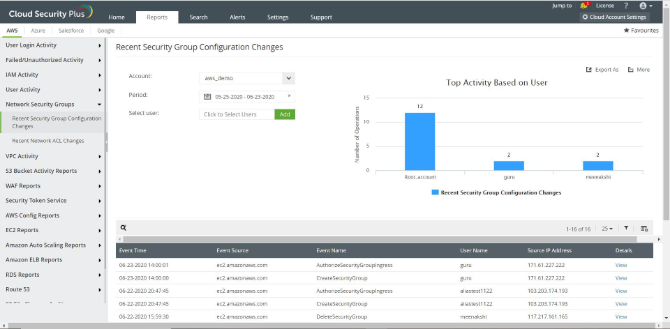Please examine the image and provide a detailed answer to the question: How many events are logged for the account holder?

The bar chart in the upper section of the interface shows the user activity, and the account holder has the highest level of activity with 12 events logged, as indicated by the chart.